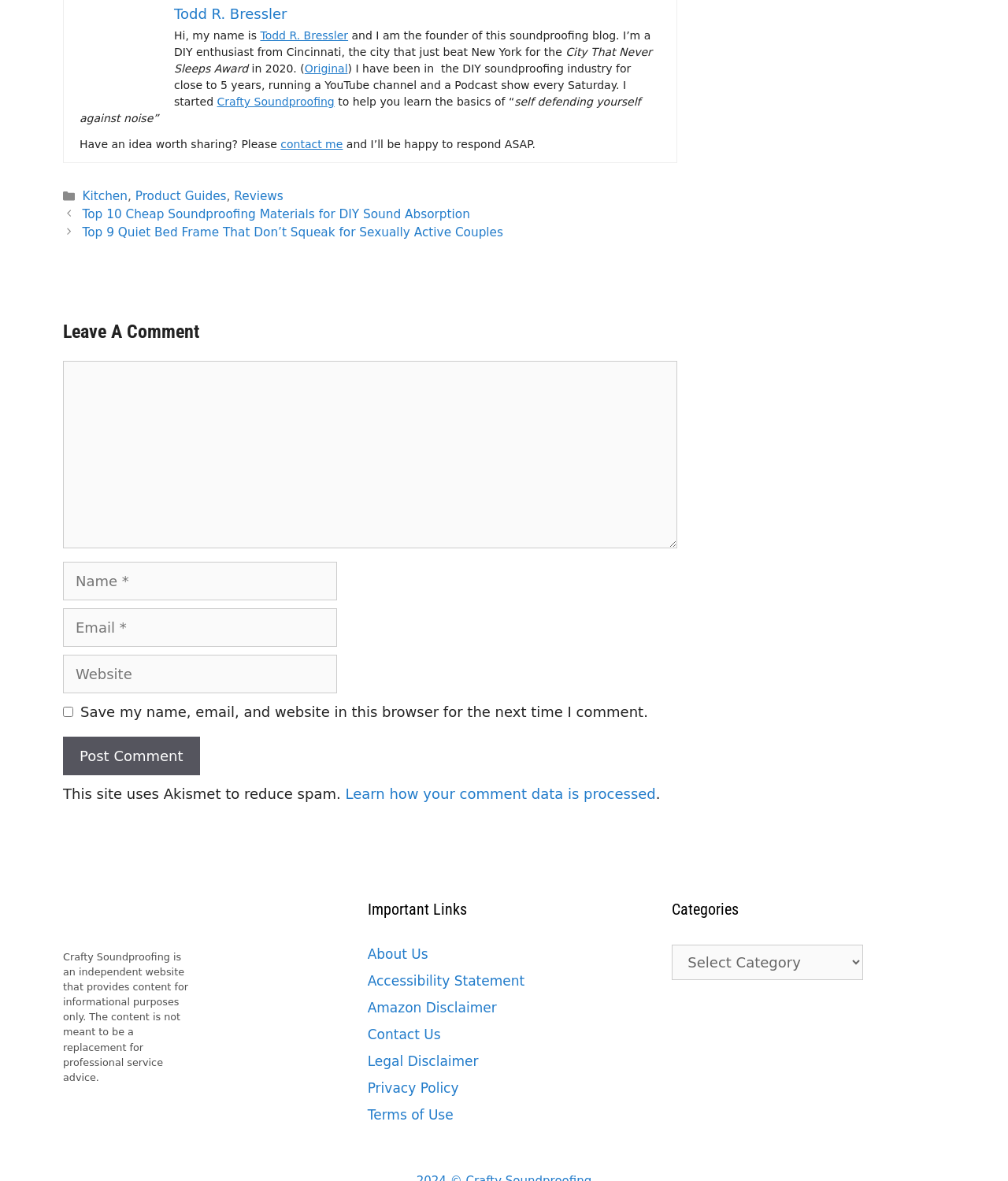Please identify the bounding box coordinates of where to click in order to follow the instruction: "Select a category from the dropdown".

[0.667, 0.8, 0.857, 0.83]